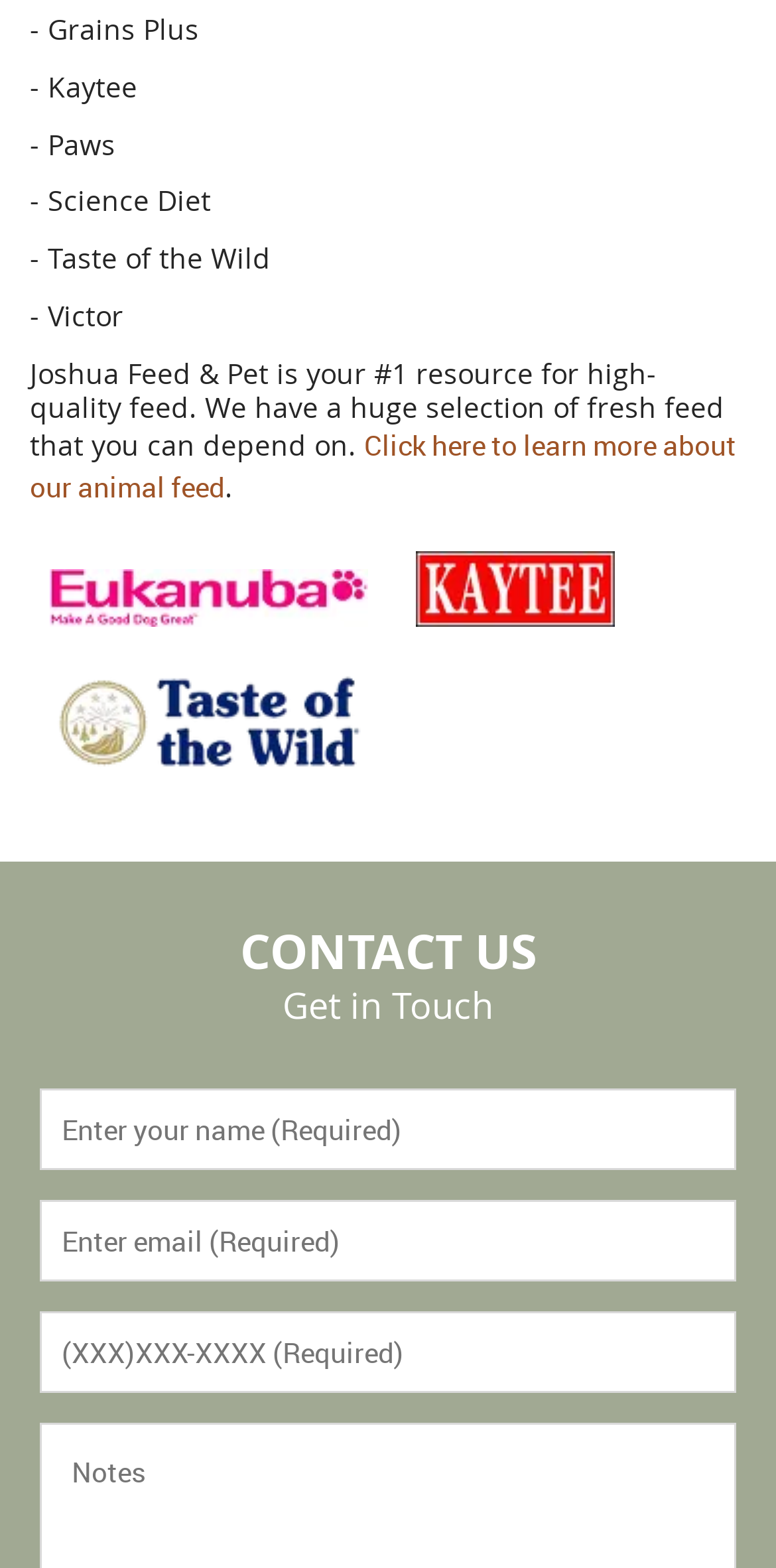Locate the UI element described as follows: "+". Return the bounding box coordinates as four float numbers between 0 and 1 in the order [left, top, right, bottom].

[0.044, 0.843, 0.121, 0.882]